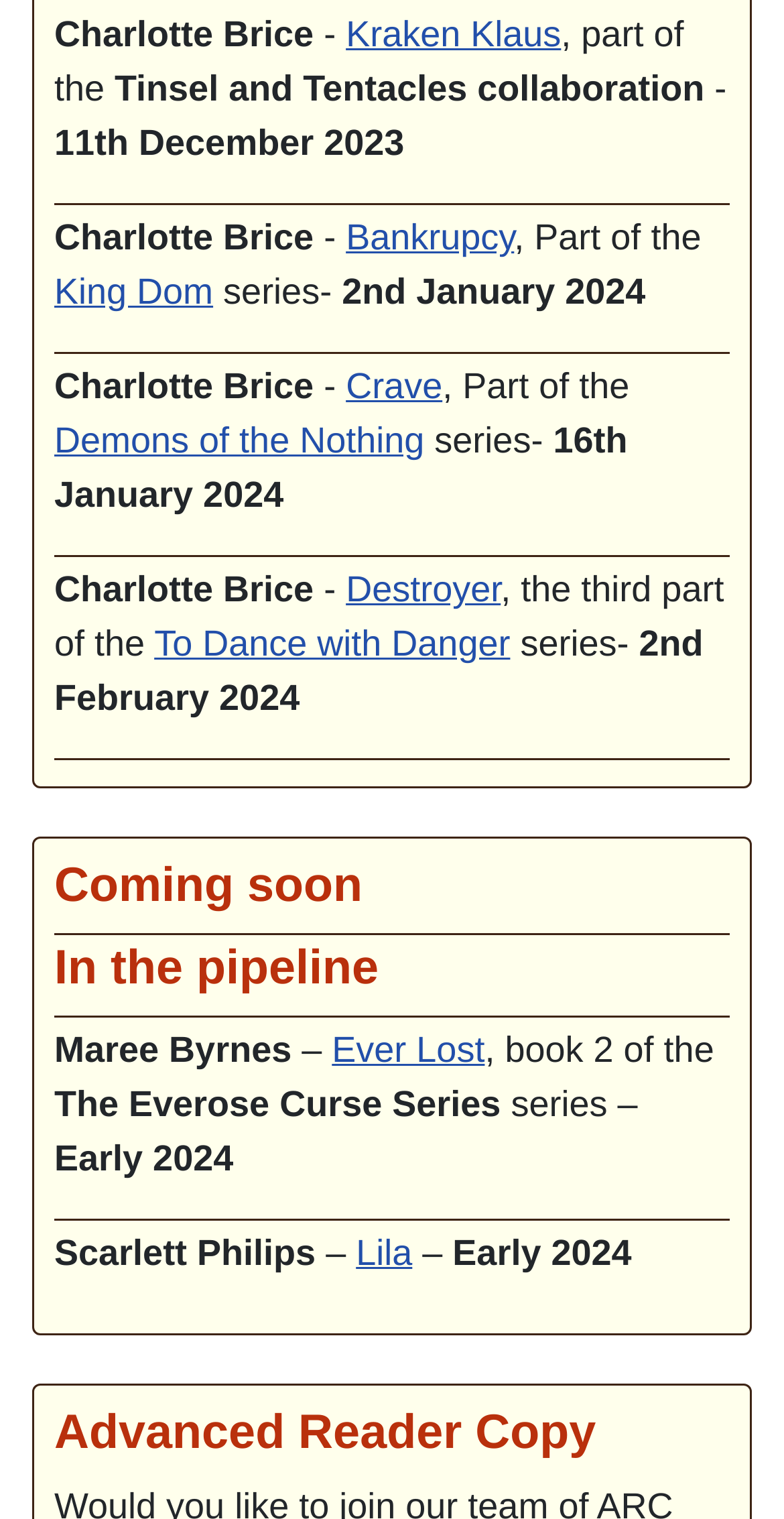Please determine the bounding box coordinates of the clickable area required to carry out the following instruction: "Check out Crave". The coordinates must be four float numbers between 0 and 1, represented as [left, top, right, bottom].

[0.441, 0.241, 0.564, 0.268]